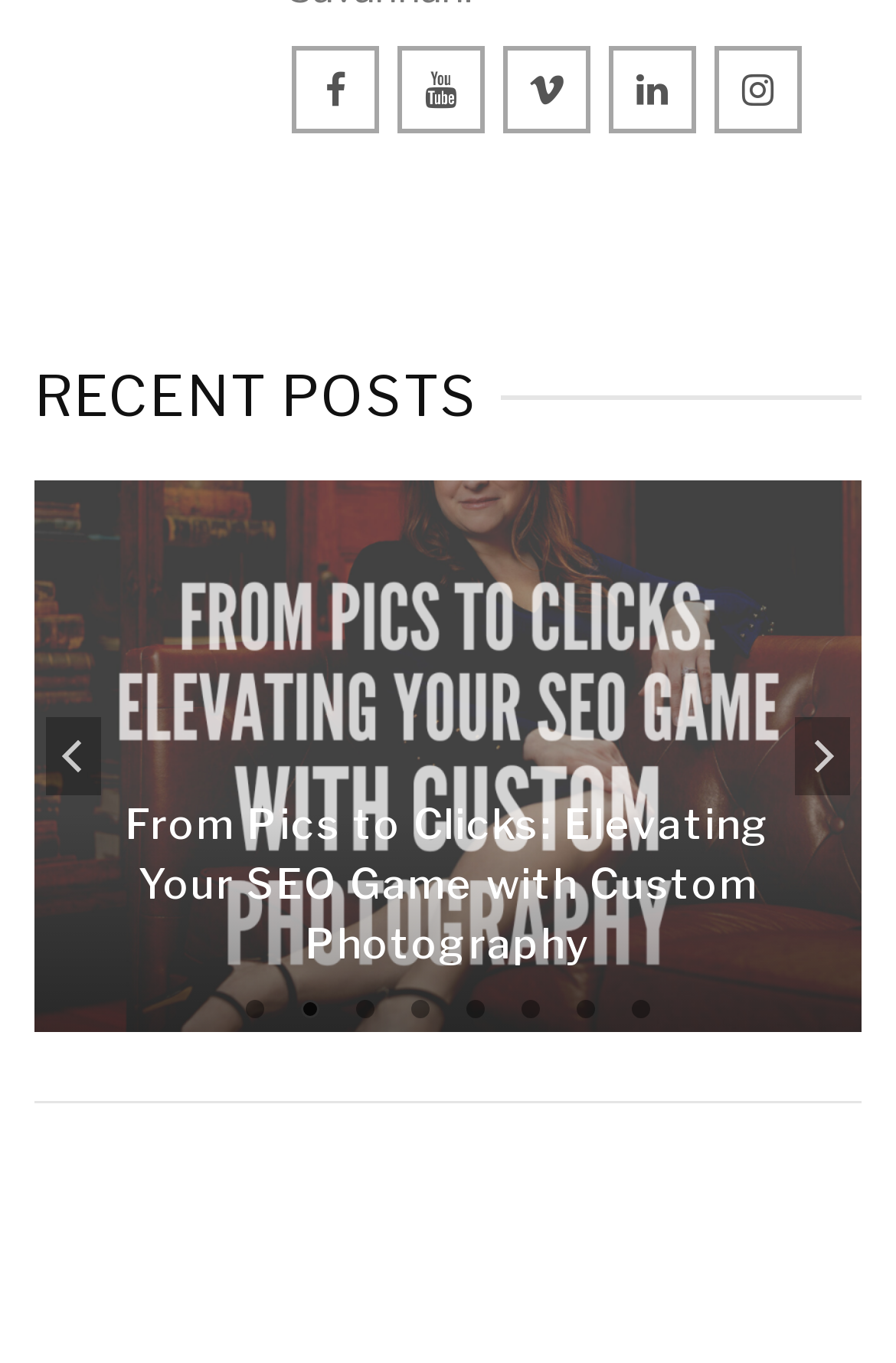Could you highlight the region that needs to be clicked to execute the instruction: "Click the previous button"?

[0.051, 0.526, 0.113, 0.583]